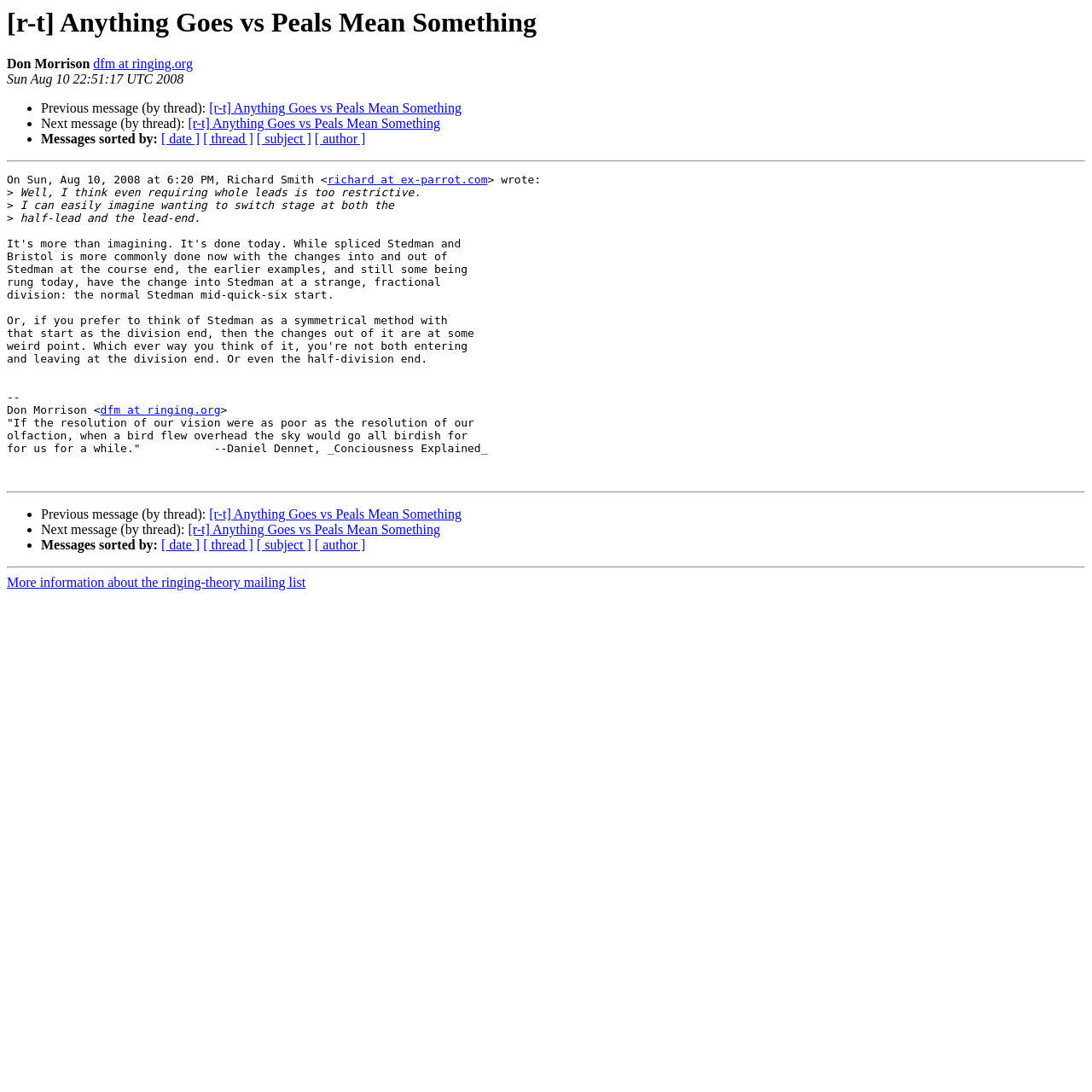Find the bounding box coordinates of the element's region that should be clicked in order to follow the given instruction: "View next message". The coordinates should consist of four float numbers between 0 and 1, i.e., [left, top, right, bottom].

[0.172, 0.107, 0.403, 0.12]